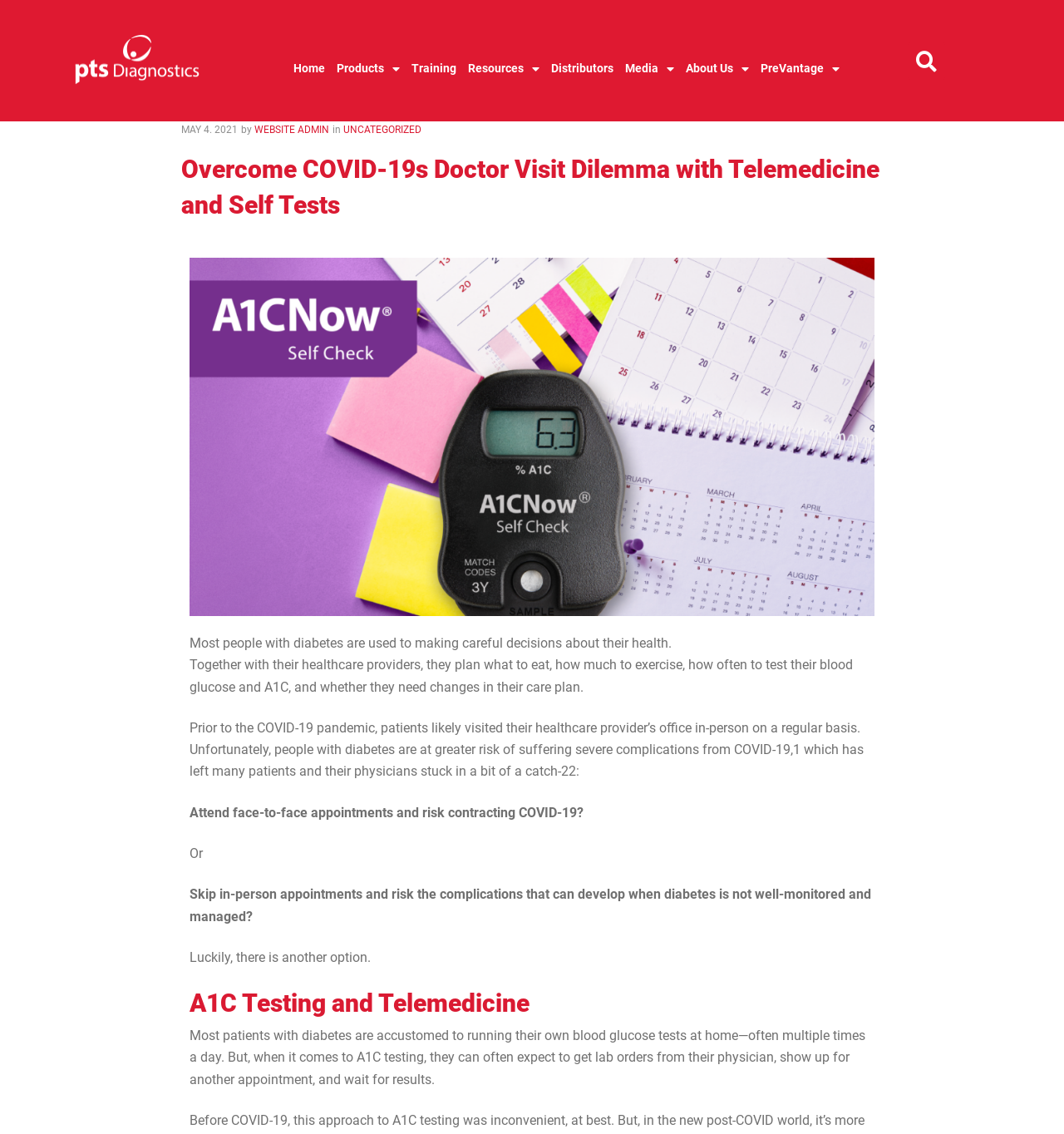How often do people with diabetes typically test their blood glucose?
Utilize the information in the image to give a detailed answer to the question.

According to the webpage, people with diabetes are accustomed to running their own blood glucose tests at home, often multiple times a day, in order to manage their condition effectively.